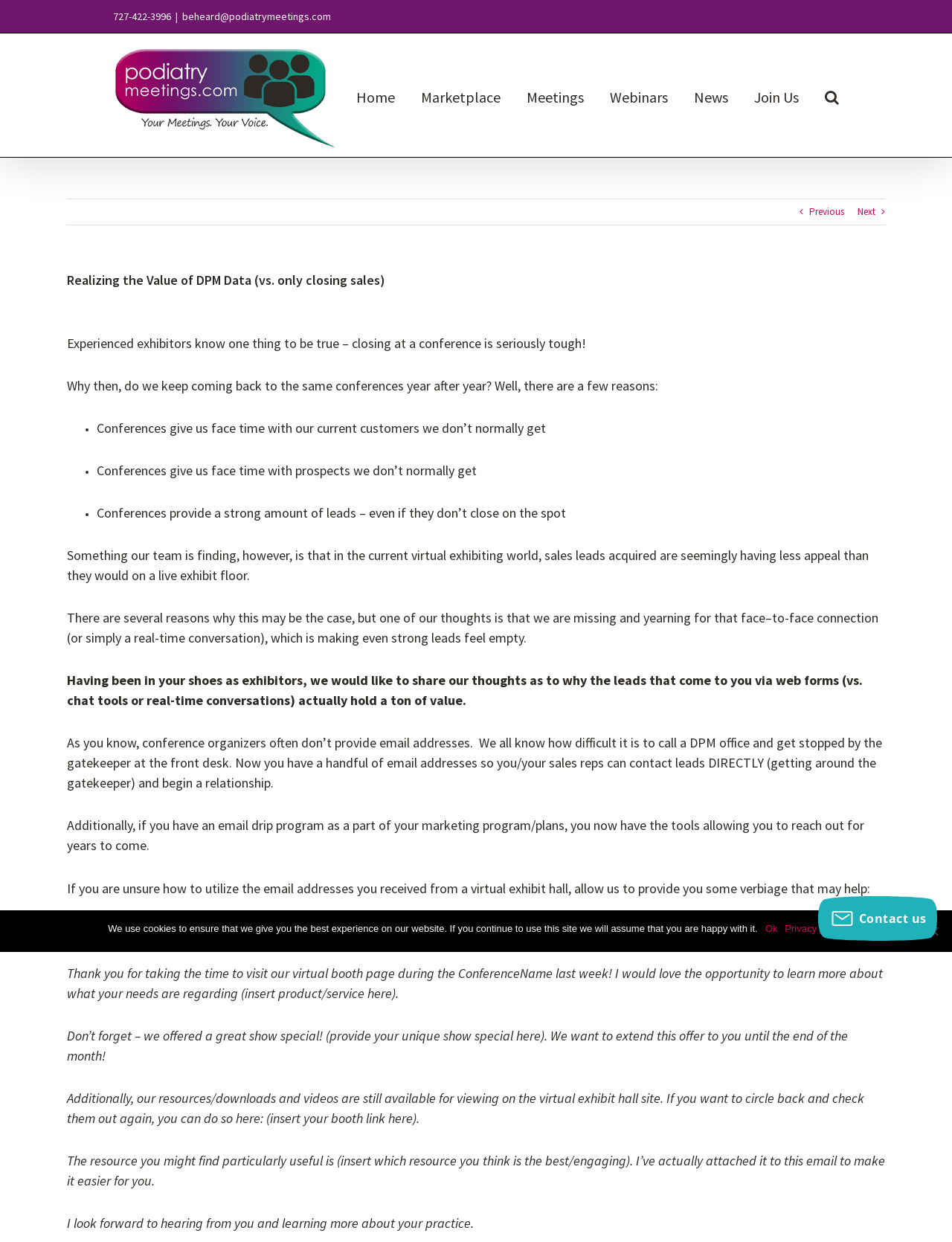Based on the element description: "Go to Top", identify the UI element and provide its bounding box coordinates. Use four float numbers between 0 and 1, [left, top, right, bottom].

[0.904, 0.746, 0.941, 0.766]